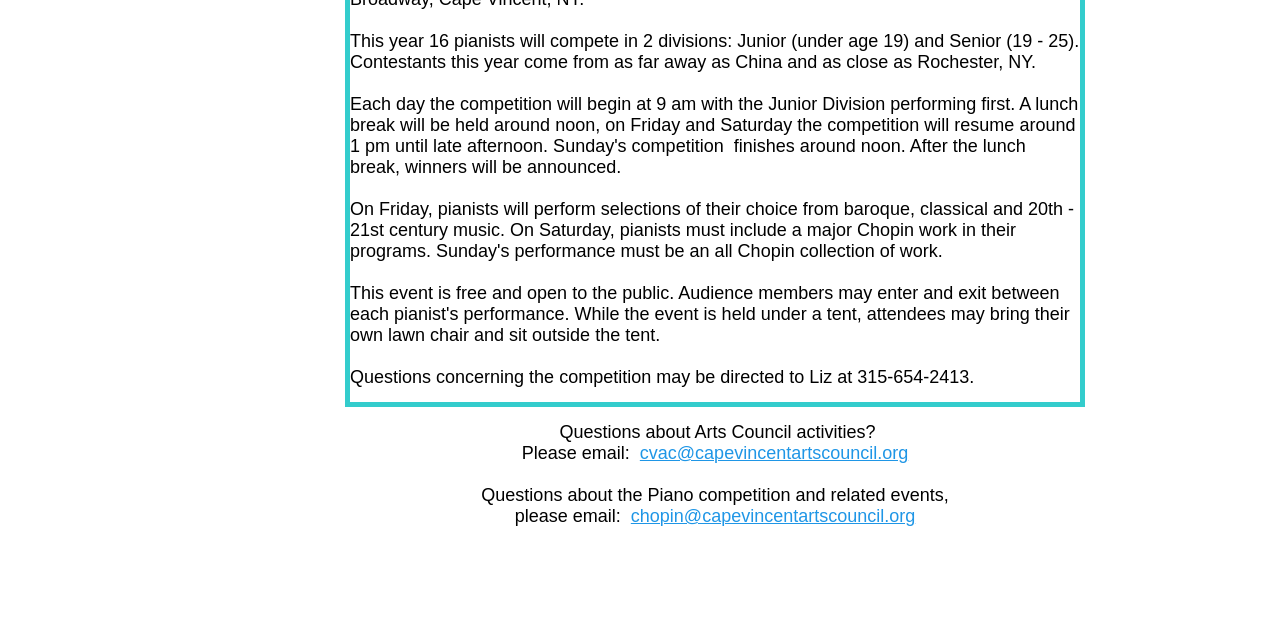Identify the bounding box coordinates for the UI element described as follows: chopin@capevincentartscouncil.org. Use the format (top-left x, top-left y, bottom-right x, bottom-right y) and ensure all values are floating point numbers between 0 and 1.

[0.493, 0.795, 0.715, 0.82]